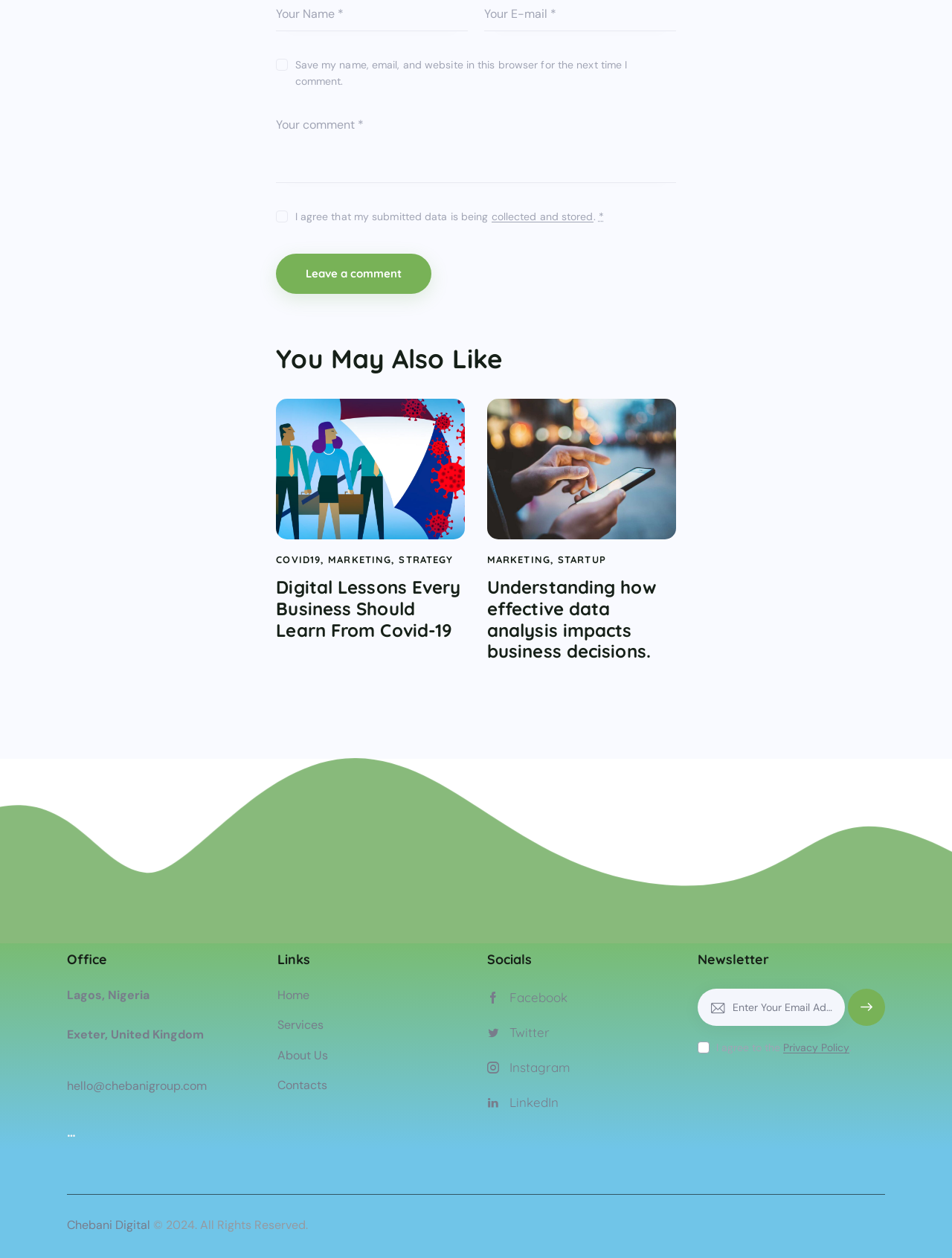Show me the bounding box coordinates of the clickable region to achieve the task as per the instruction: "Subscribe to the newsletter".

[0.891, 0.786, 0.93, 0.815]